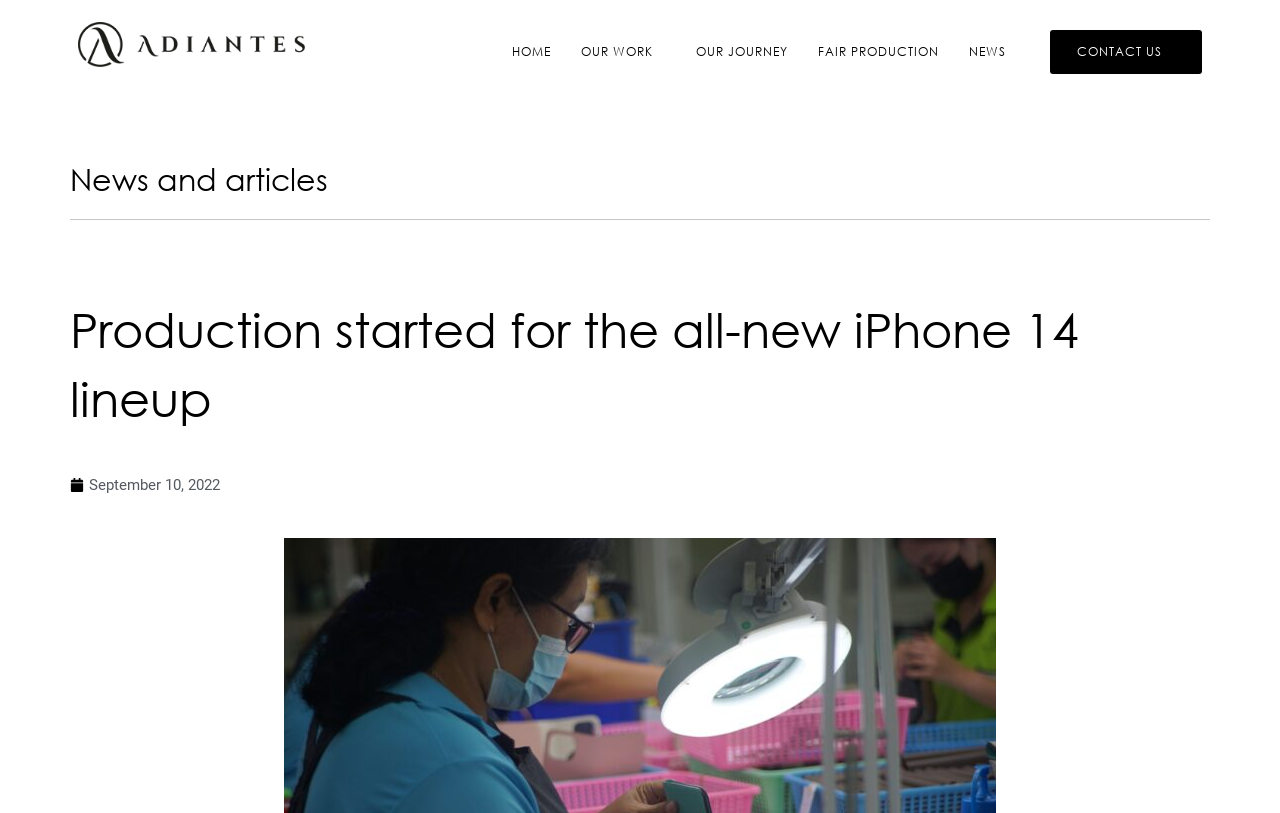Extract the primary heading text from the webpage.

Production started for the all-new iPhone 14 lineup